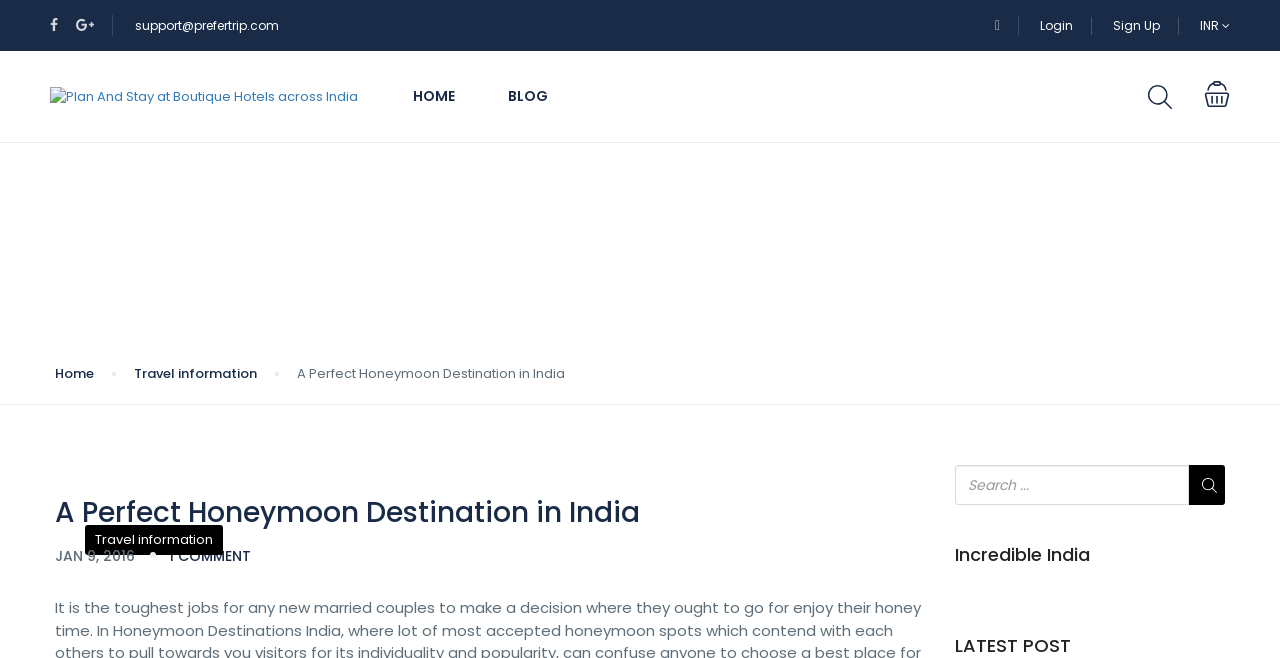Reply to the question below using a single word or brief phrase:
What is the text of the heading above the date 'JAN 9, 2016'?

A Perfect Honeymoon Destination in India